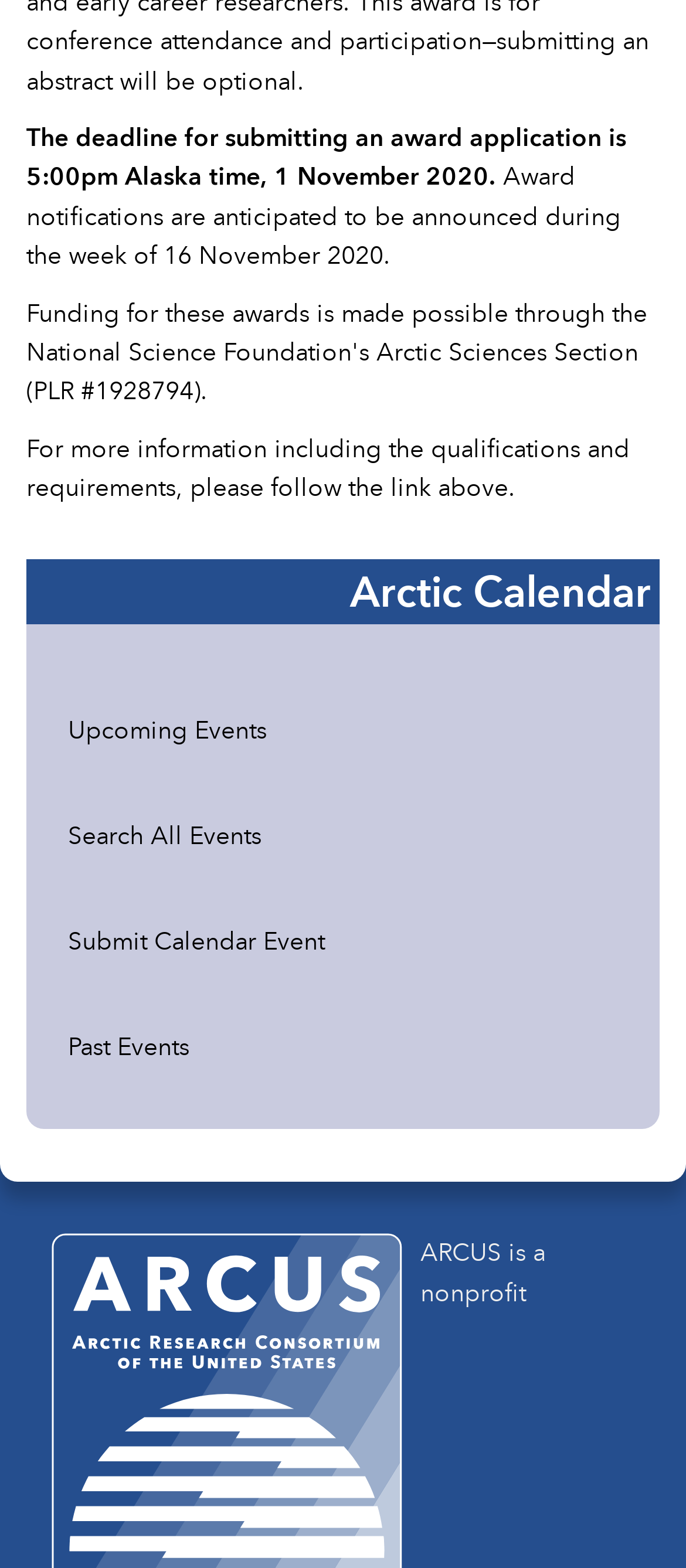From the screenshot, find the bounding box of the UI element matching this description: "Upcoming Events". Supply the bounding box coordinates in the form [left, top, right, bottom], each a float between 0 and 1.

[0.06, 0.443, 0.94, 0.488]